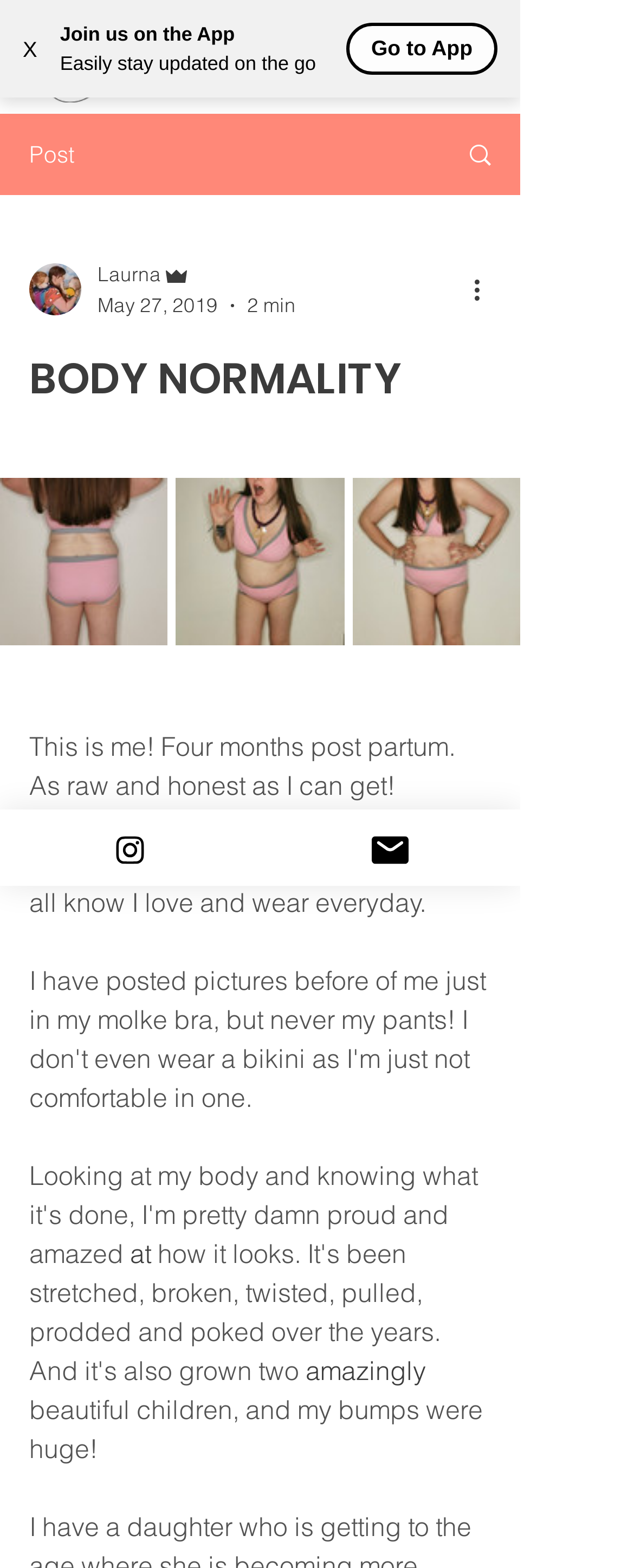How many links are on the webpage?
By examining the image, provide a one-word or phrase answer.

7